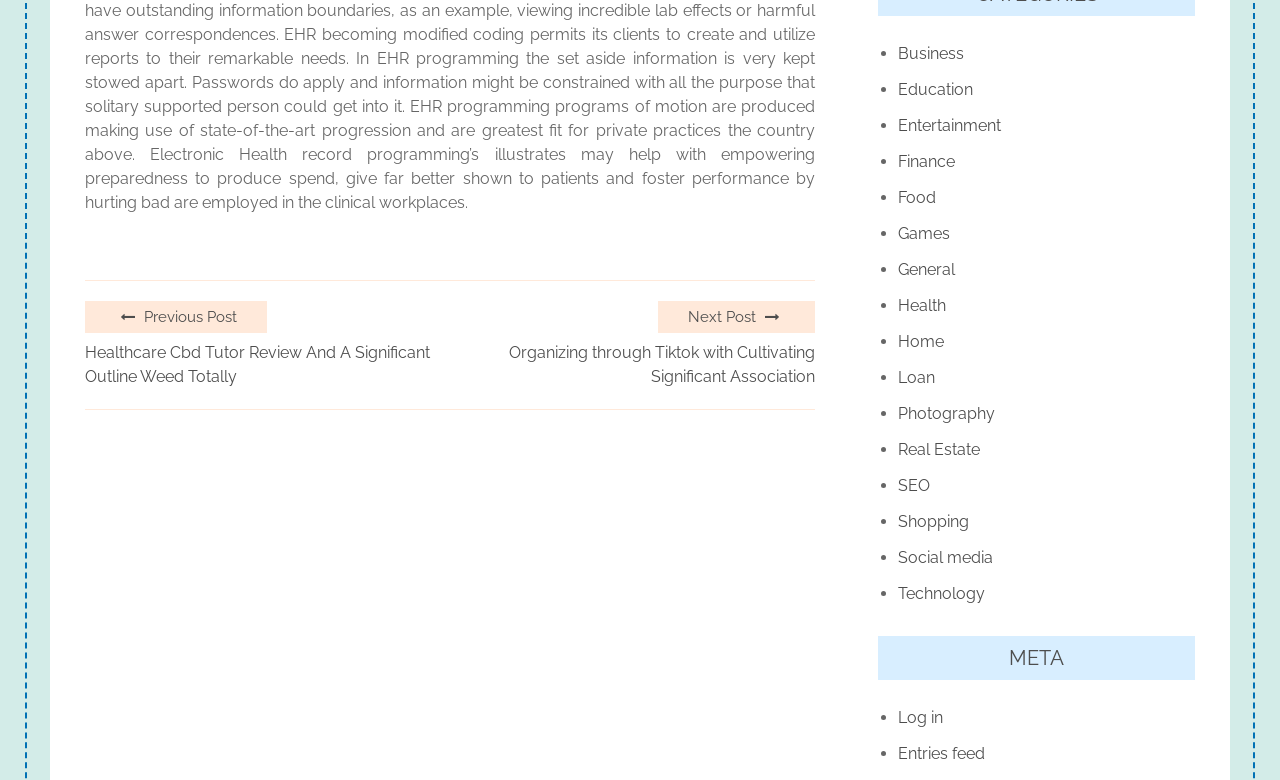Please determine the bounding box coordinates for the element that should be clicked to follow these instructions: "View Healthcare Cbd Tutor Review".

[0.066, 0.438, 0.359, 0.499]